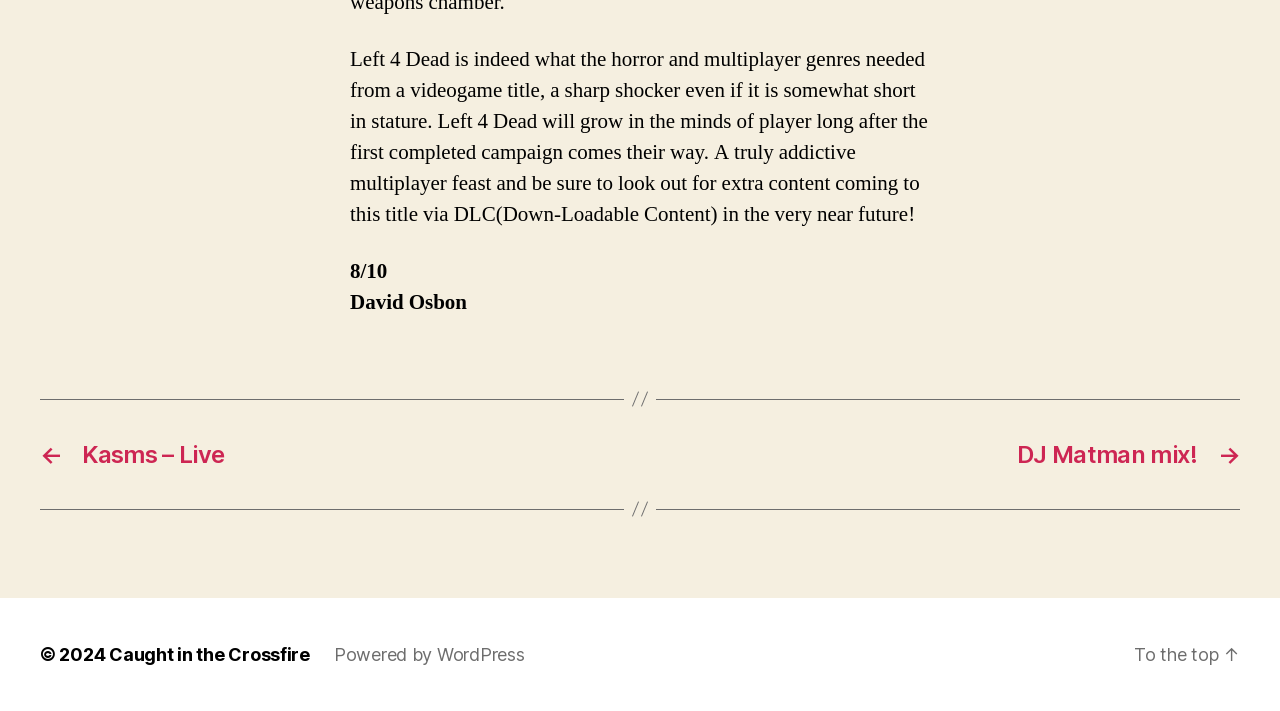What is the purpose of the 'To the top' link?
Using the image, answer in one word or phrase.

To scroll to the top of the page